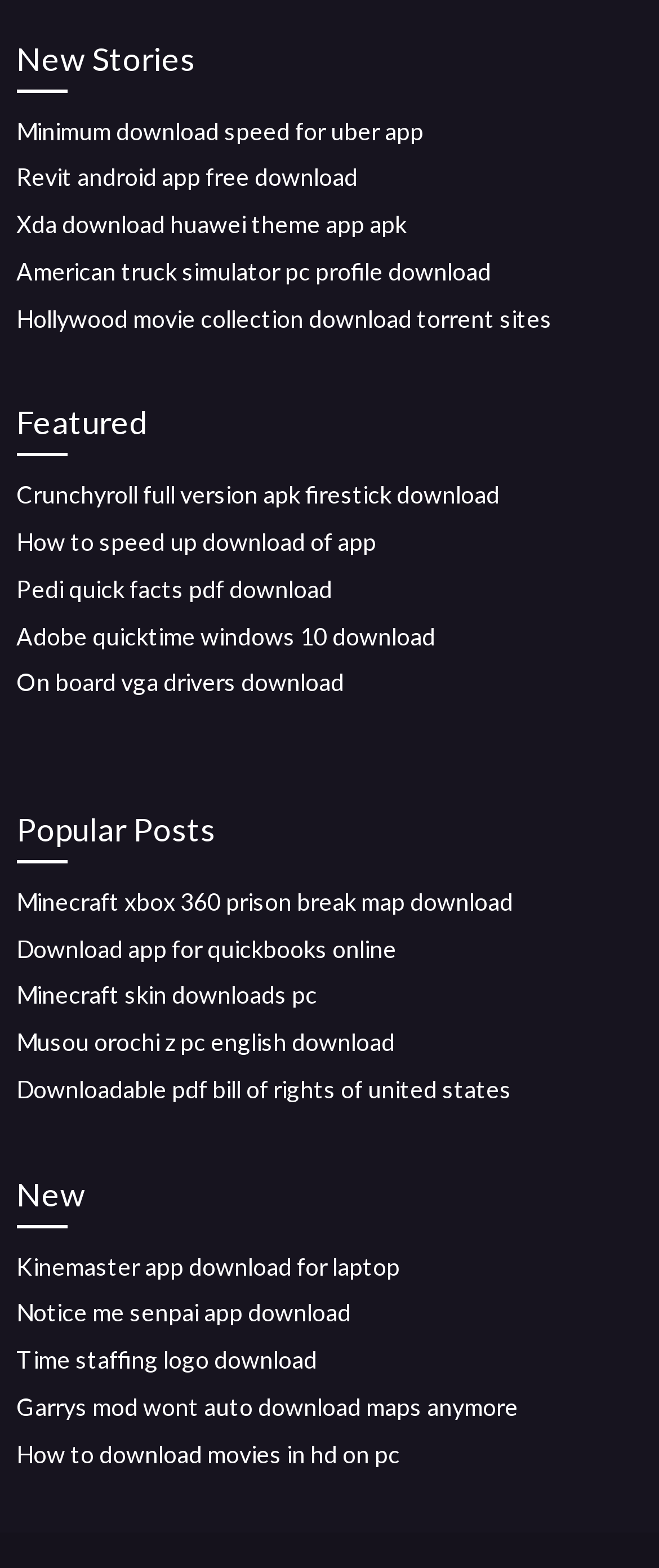Reply to the question with a single word or phrase:
What type of files can be downloaded from this webpage?

Various files